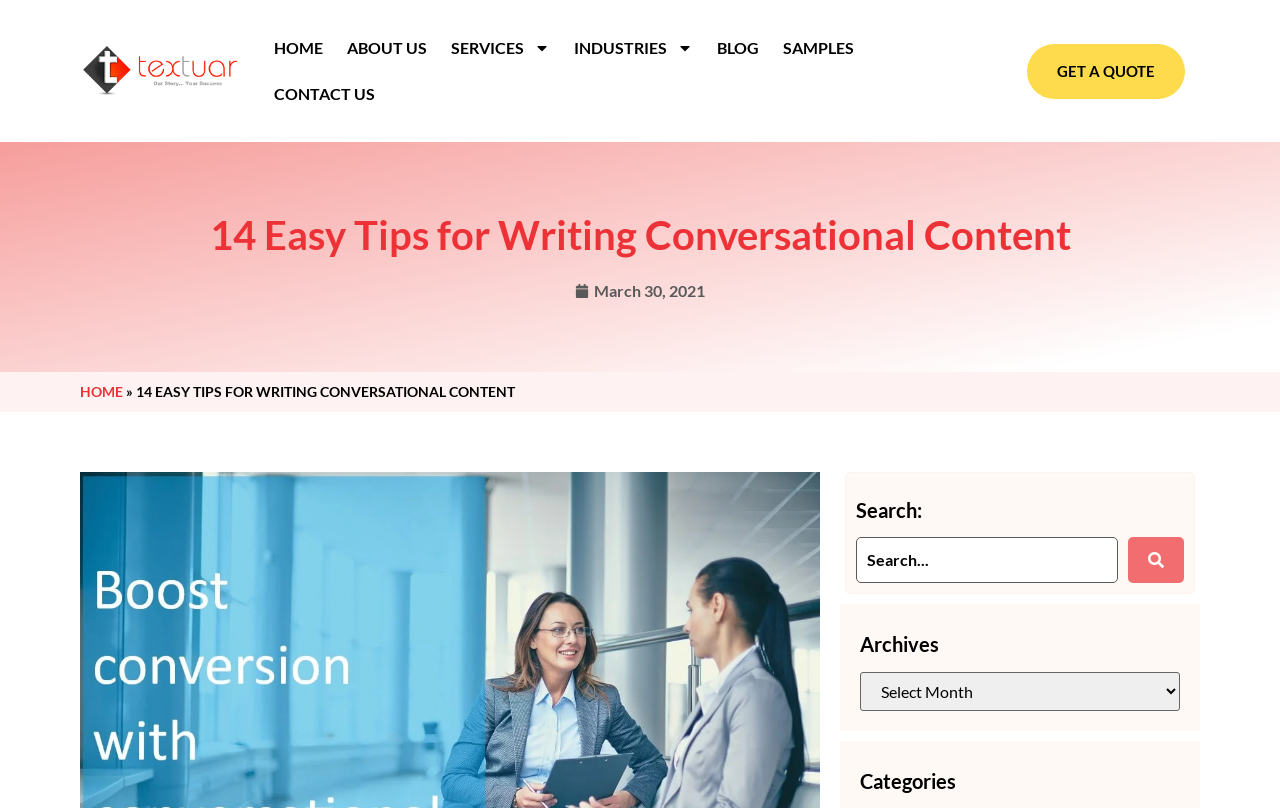Identify and provide the text of the main header on the webpage.

14 Easy Tips for Writing Conversational Content